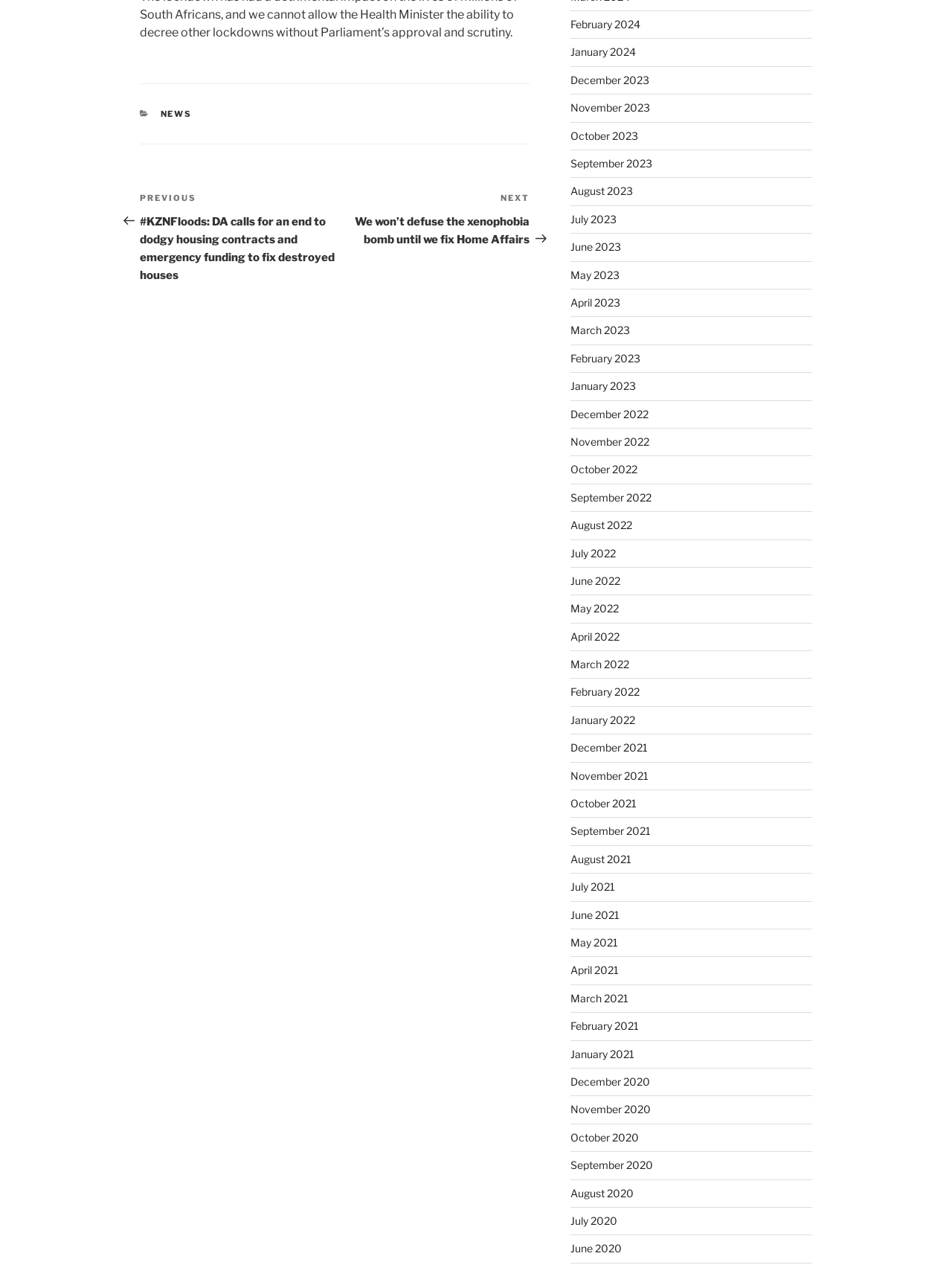Specify the bounding box coordinates of the element's area that should be clicked to execute the given instruction: "Read the 'Robot-assisted surgery' section". The coordinates should be four float numbers between 0 and 1, i.e., [left, top, right, bottom].

None